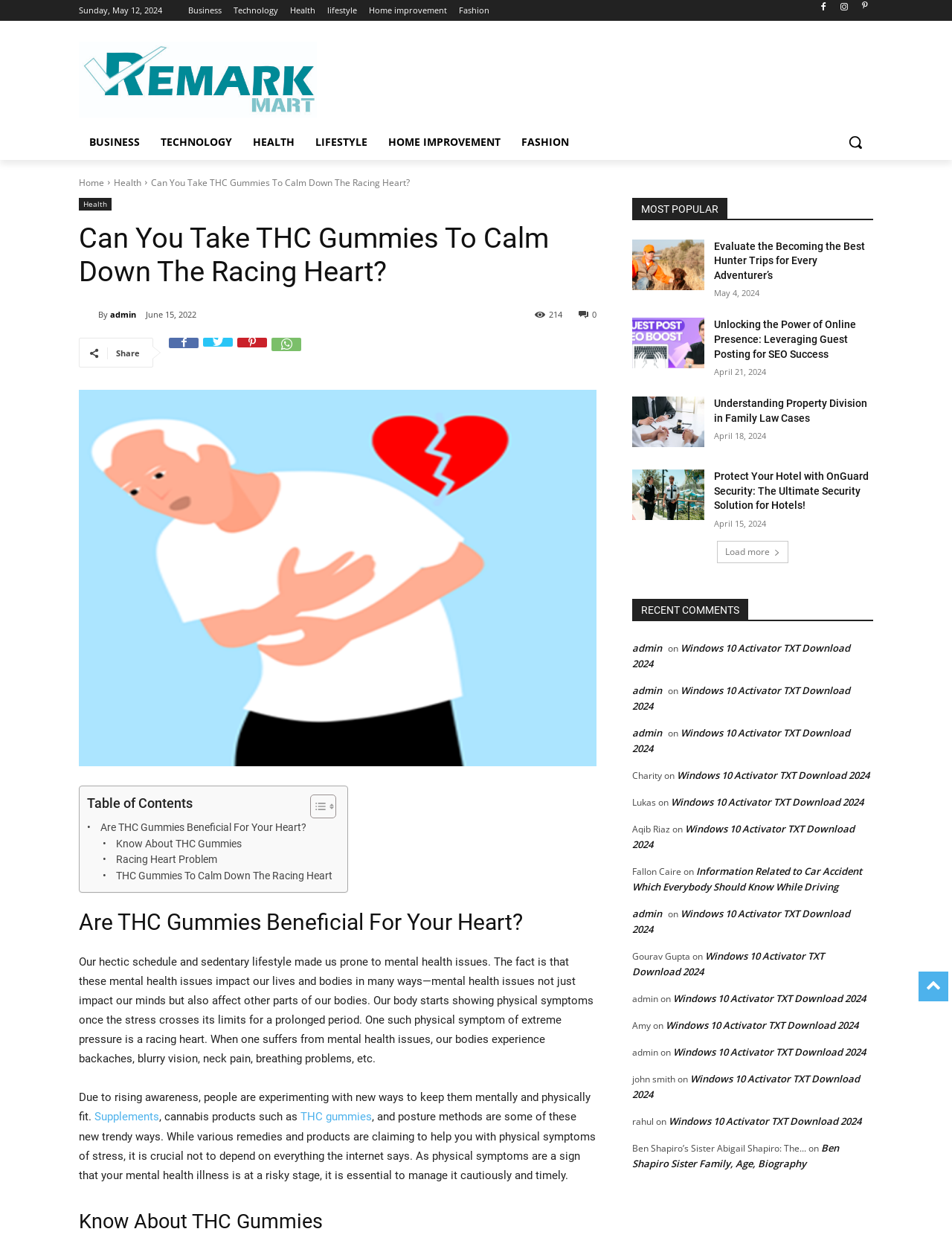Locate the bounding box coordinates of the segment that needs to be clicked to meet this instruction: "Search for something".

[0.88, 0.099, 0.917, 0.127]